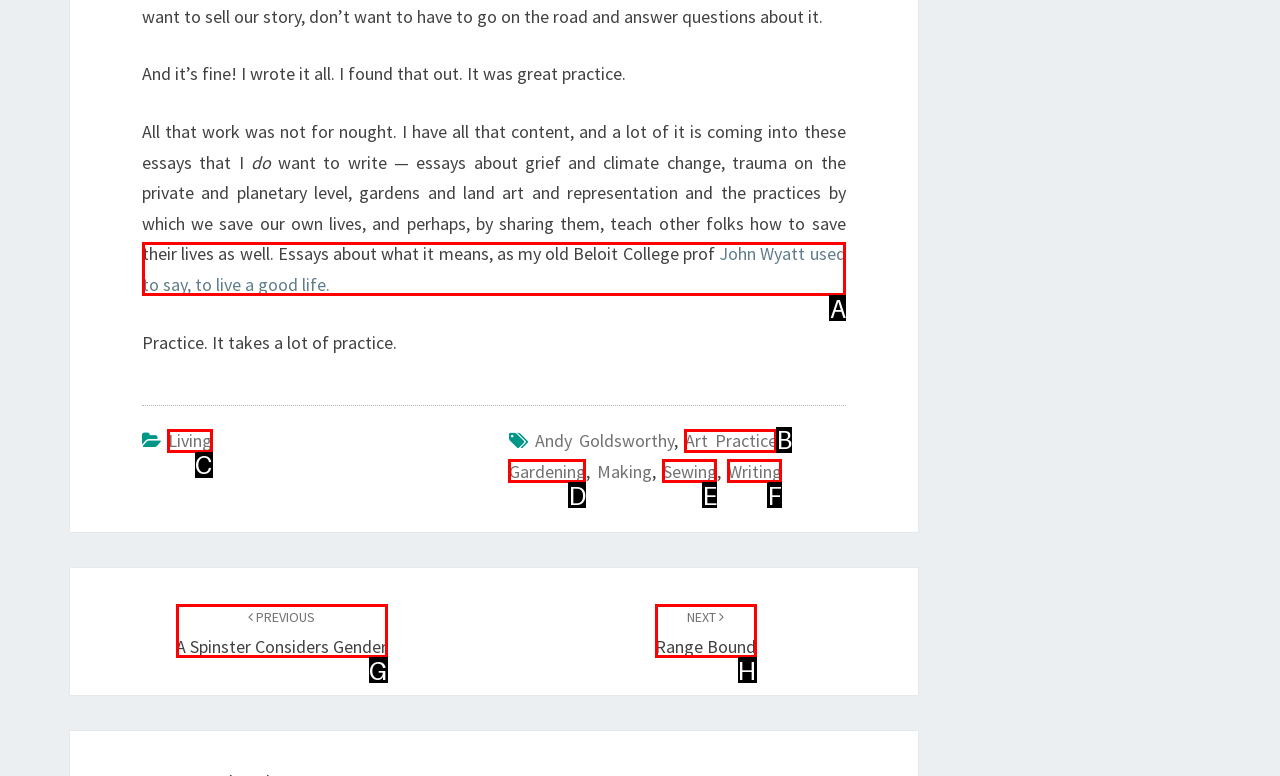Determine which UI element you should click to perform the task: click the link to read about Living
Provide the letter of the correct option from the given choices directly.

C